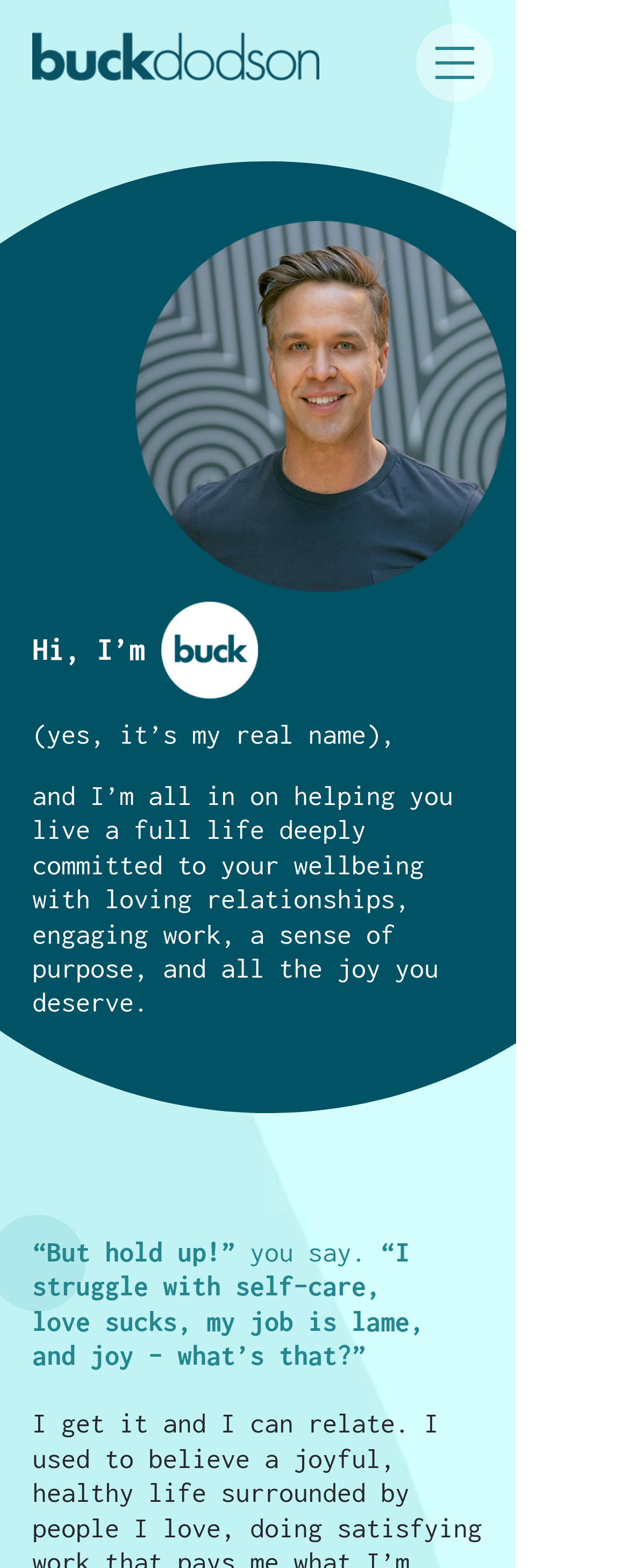What is the main topic of this webpage?
Carefully examine the image and provide a detailed answer to the question.

The text on the webpage mentions 'living a full life deeply committed to your wellbeing' and 'self-care', indicating that the main topic of this webpage is related to wellbeing and self-care.